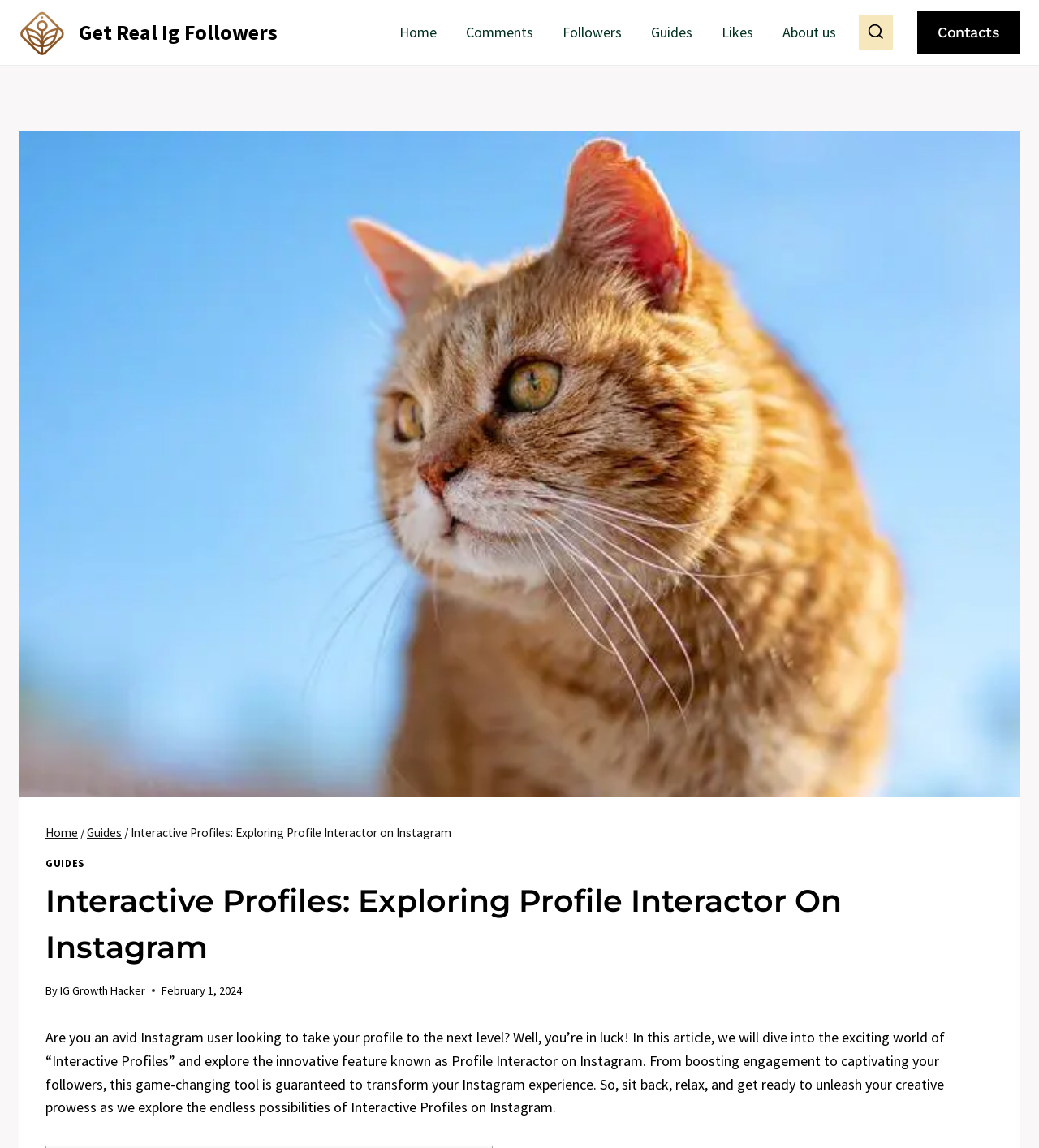Can you give a comprehensive explanation to the question given the content of the image?
Who is the author of the article?

I found the answer by looking at the link element with the text 'IG Growth Hacker' below the header element, which suggests that it is the author of the article.